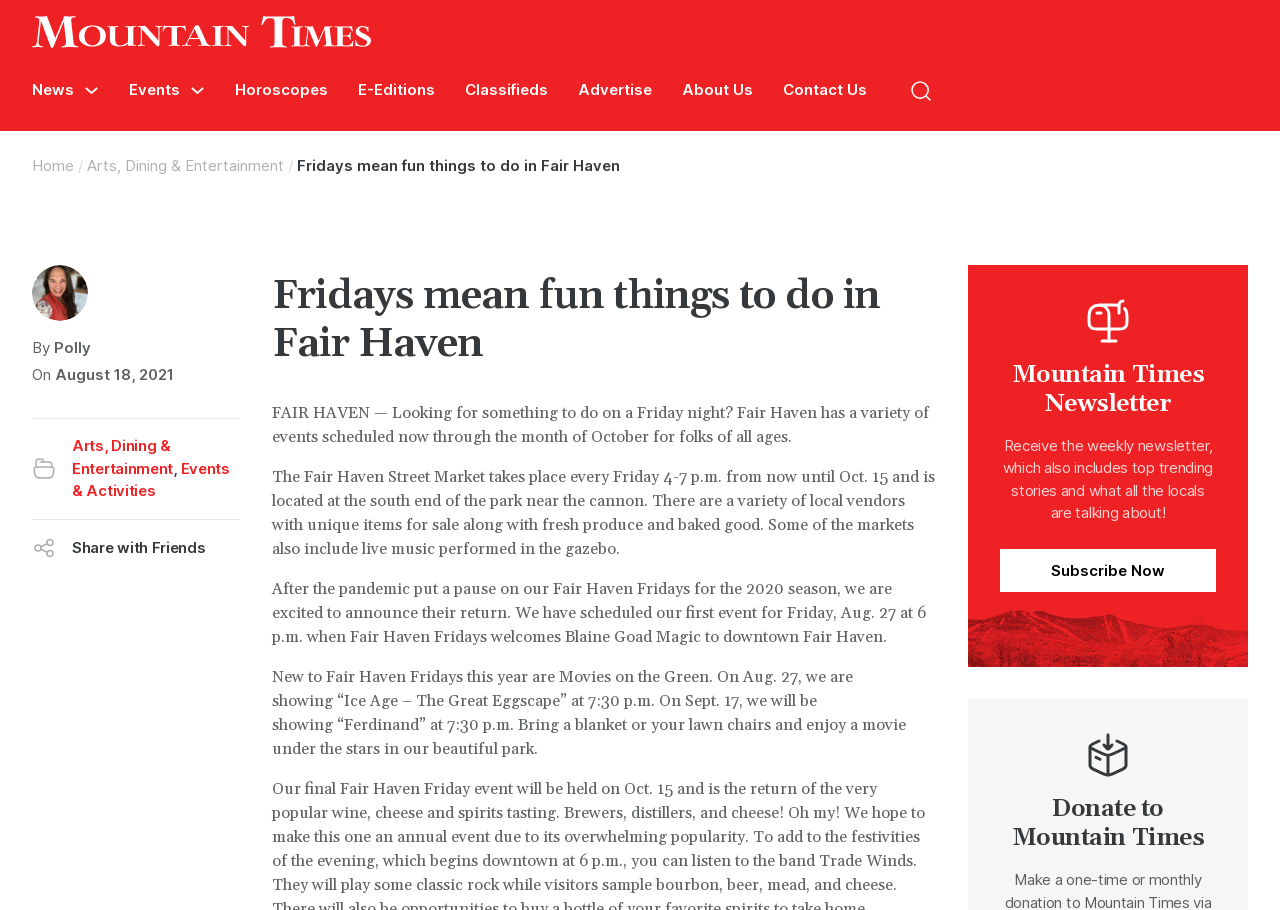Determine the bounding box coordinates of the clickable area required to perform the following instruction: "Click on the News link". The coordinates should be represented as four float numbers between 0 and 1: [left, top, right, bottom].

[0.025, 0.087, 0.058, 0.112]